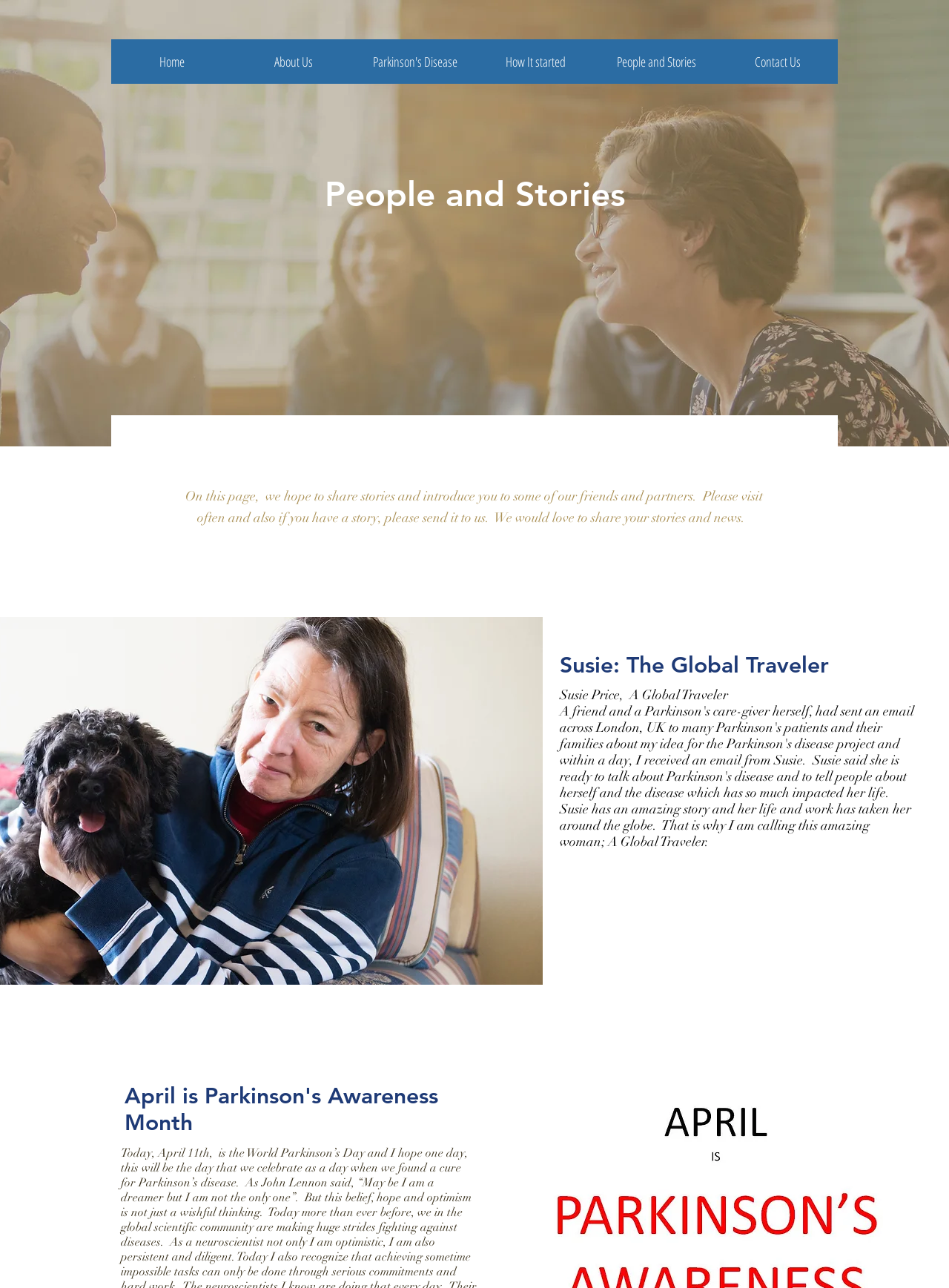How many navigation links are there?
Carefully analyze the image and provide a thorough answer to the question.

I found the answer by counting the number of link elements under the navigation element. There are 6 link elements: 'Home', 'About Us', 'Parkinson's Disease', 'How It started', 'People and Stories', and 'Contact Us'.